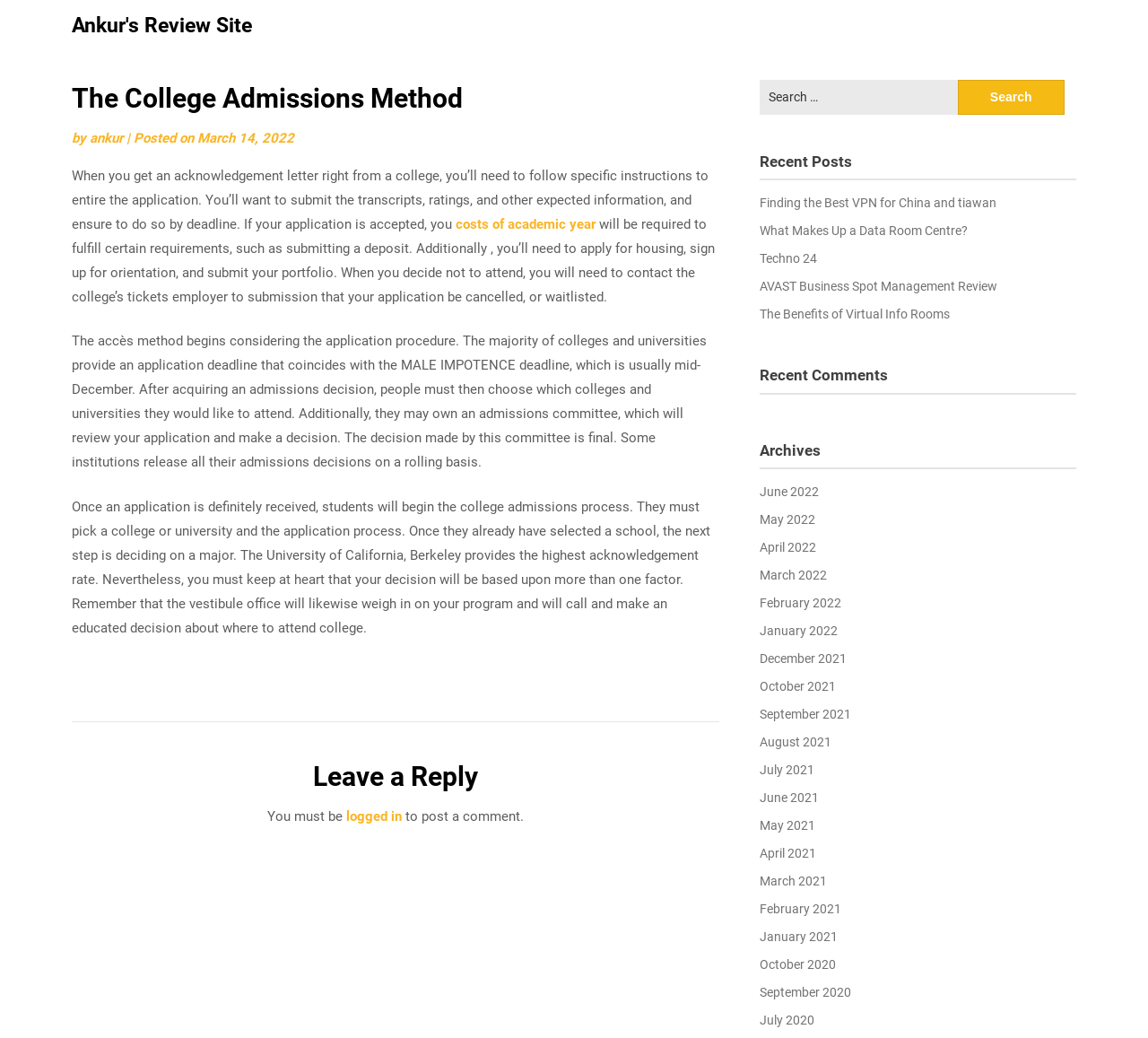Please find and report the primary heading text from the webpage.

The College Admissions Method